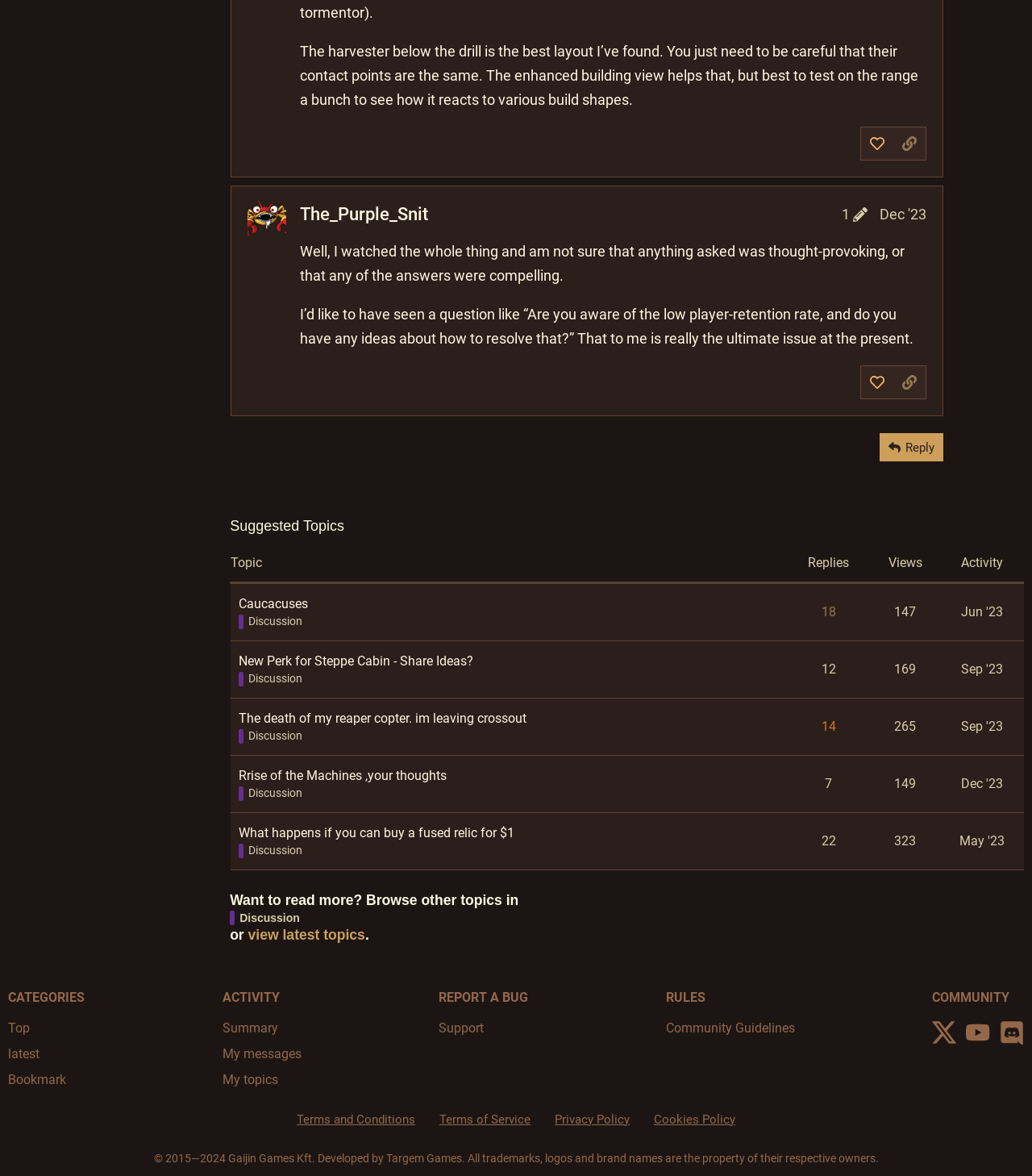Please identify the coordinates of the bounding box that should be clicked to fulfill this instruction: "Reply to the post".

[0.852, 0.368, 0.914, 0.392]